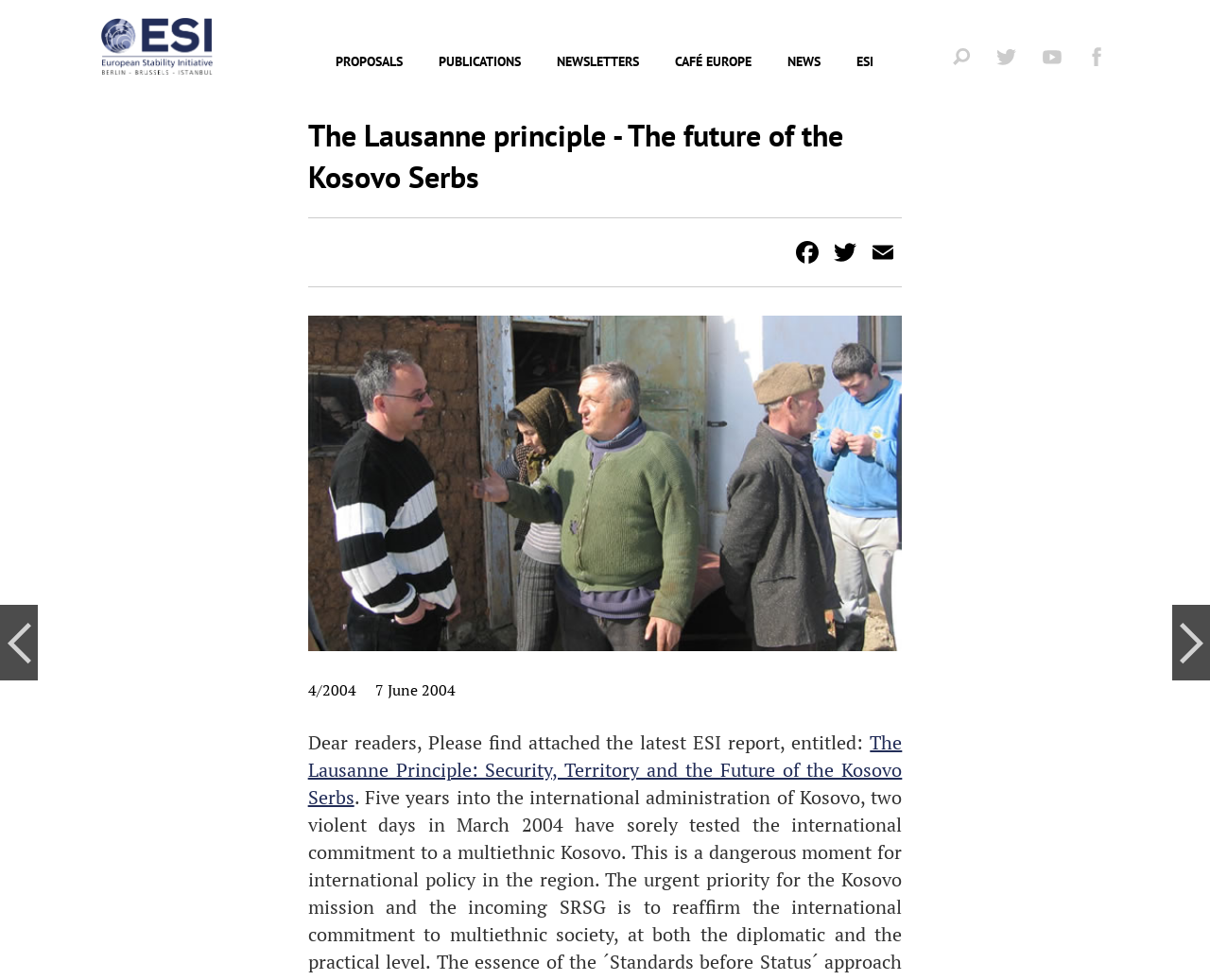What is the purpose of the textbox?
Answer with a single word or phrase, using the screenshot for reference.

Search term